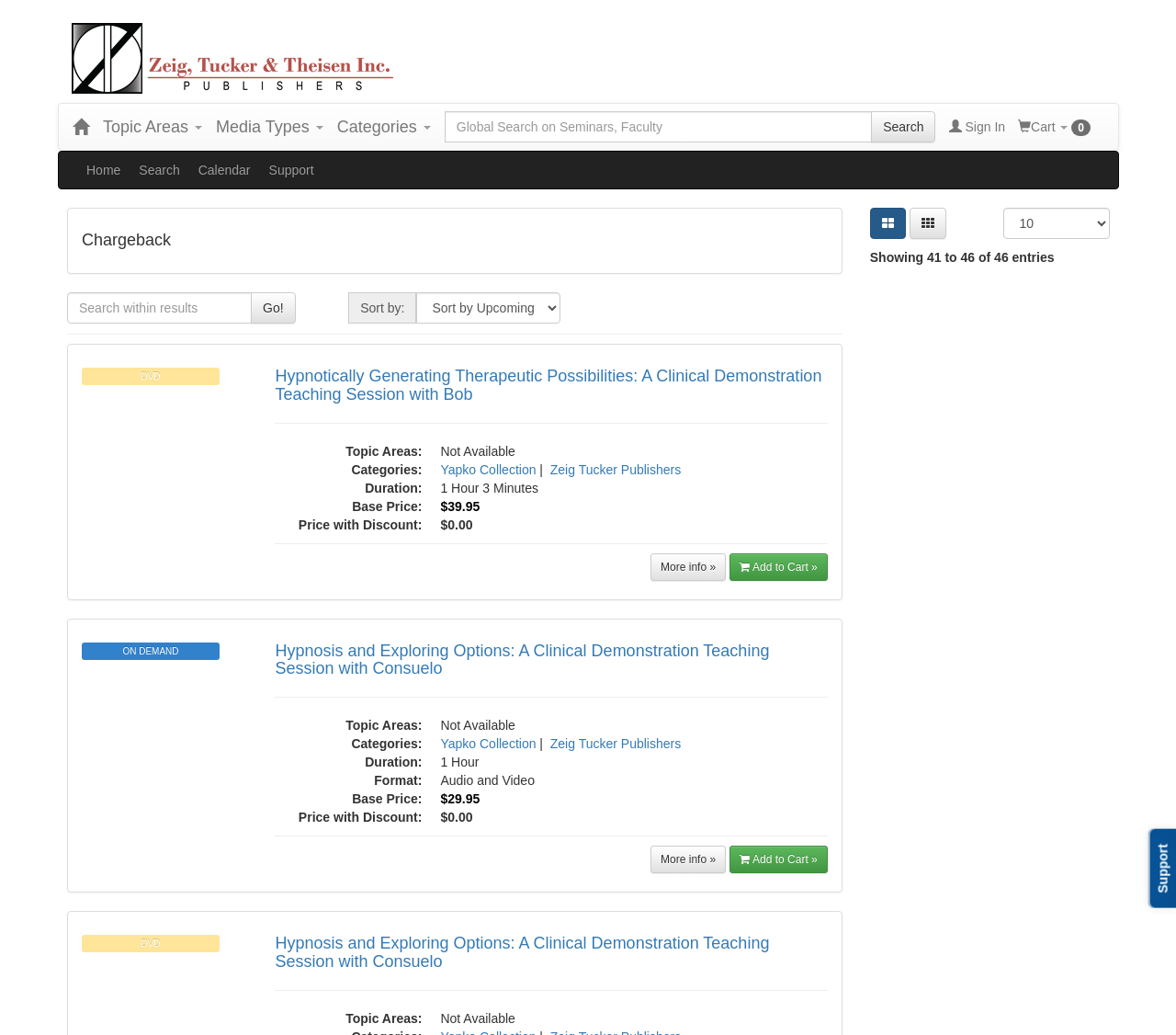Using the provided element description: "Zeig Tucker Publishers", determine the bounding box coordinates of the corresponding UI element in the screenshot.

[0.468, 0.712, 0.579, 0.726]